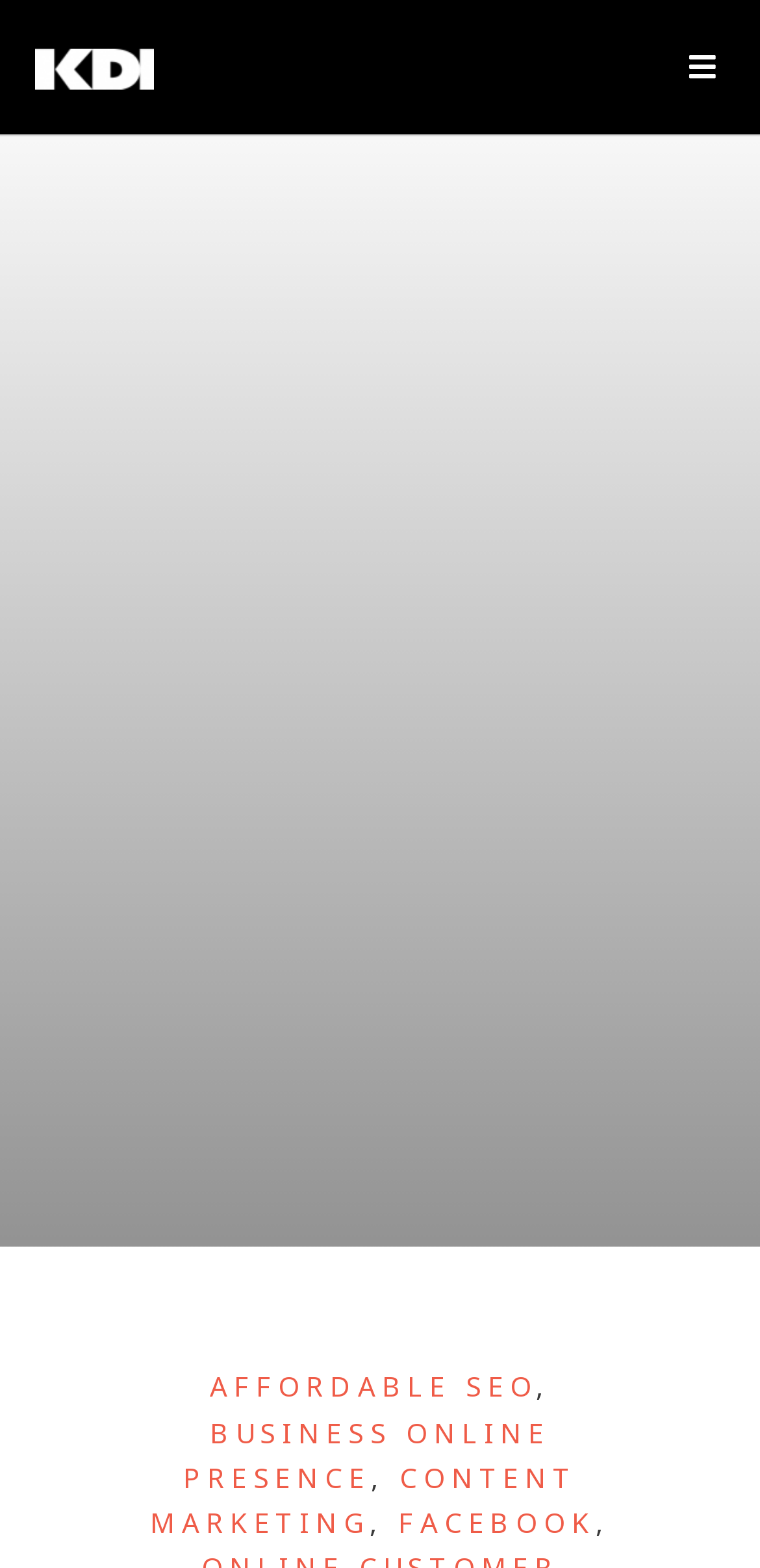Produce a meticulous description of the webpage.

The webpage appears to be a business services website, specifically focused on local SEO services near Madison and Milwaukee, WI. At the top of the page, there is a prominent link and image combination with the text "local-seo-company-madison-milwaukee-2020", which suggests that this is a key service offered by the company.

To the top right of the page, there is a button labeled "Open/Close Menu", which is currently not expanded. Below this button, there is a menu with several links, including "AFFORDABLE SEO", "BUSINESS ONLINE PRESENCE", "CONTENT MARKETING", and "FACEBOOK". These links are separated by commas, indicating that they are related options or services.

The menu items are positioned in a horizontal row, with "AFFORDABLE SEO" on the left and "FACEBOOK" on the right. The links are relatively evenly spaced, with the commas serving as separators between each option. Overall, the webpage appears to be promoting the company's services and expertise in local SEO and online business presence.